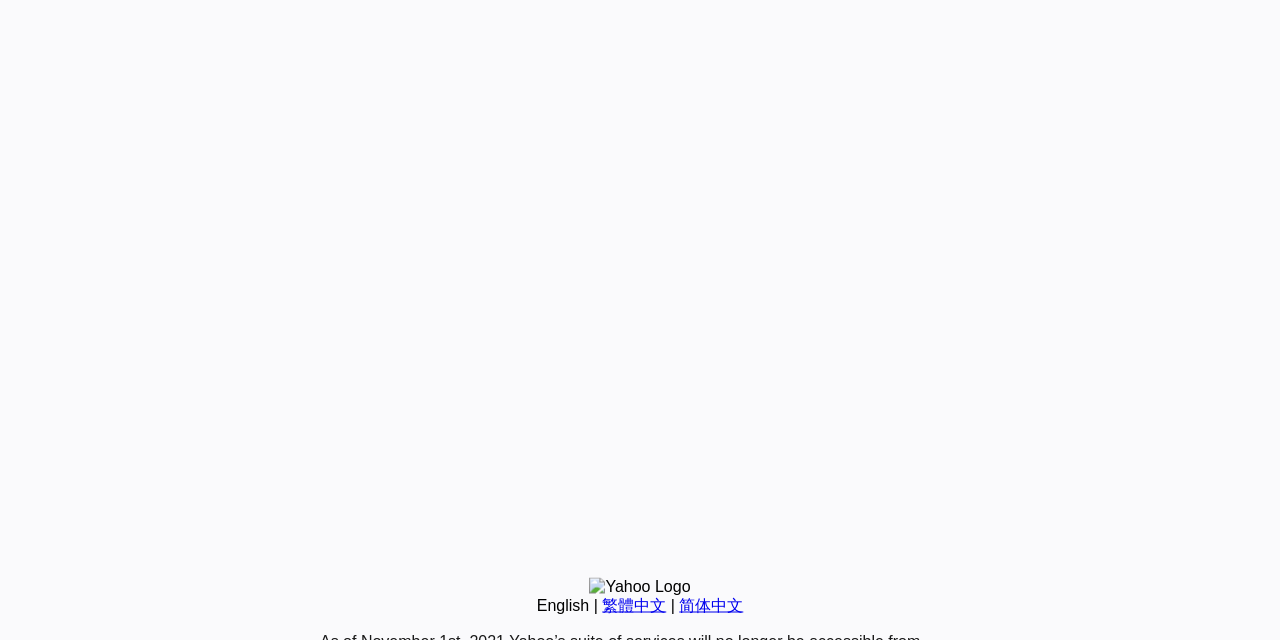Ascertain the bounding box coordinates for the UI element detailed here: "click here". The coordinates should be provided as [left, top, right, bottom] with each value being a float between 0 and 1.

None